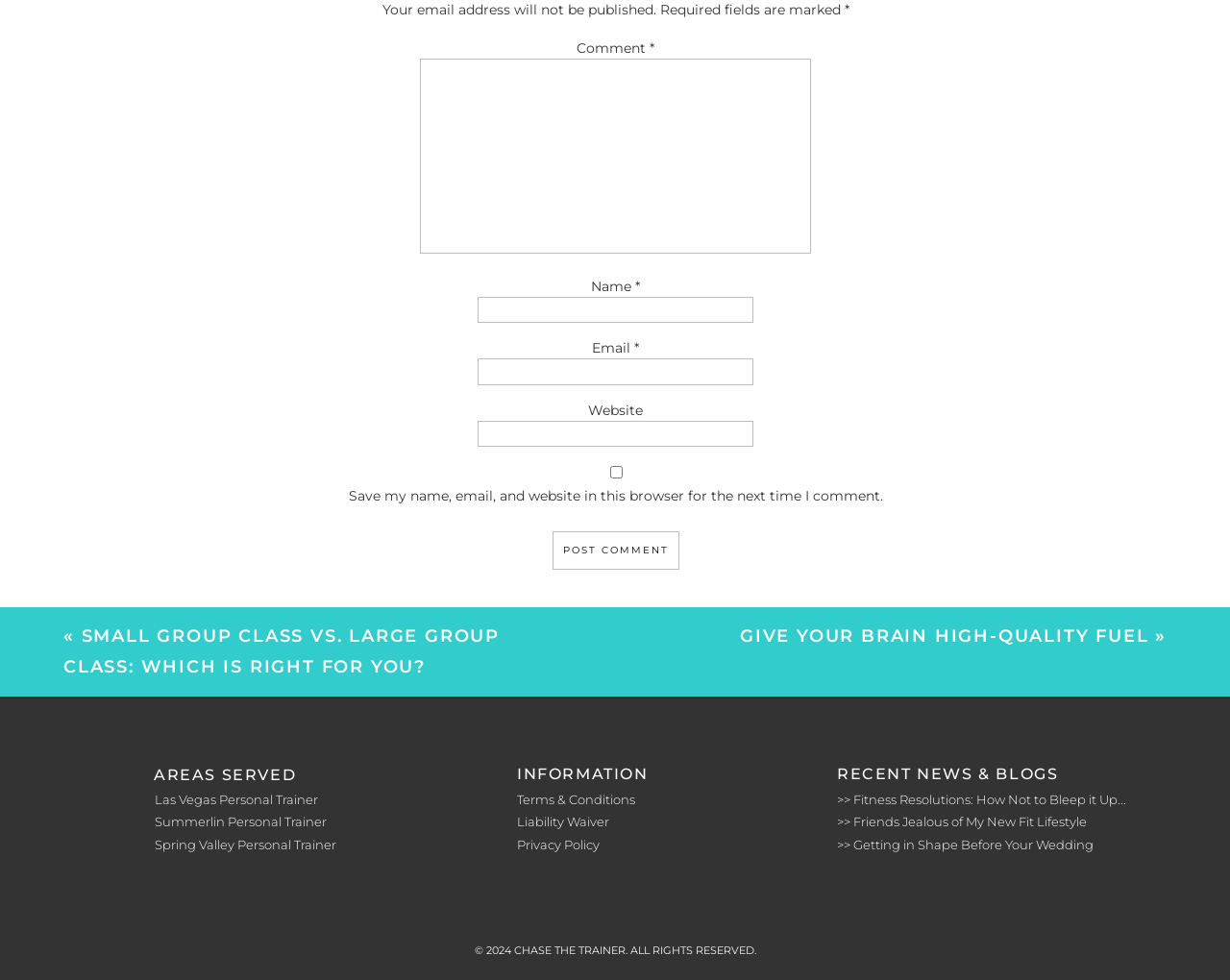Refer to the screenshot and give an in-depth answer to this question: How many links are there in the 'AREAS SERVED' section?

The 'AREAS SERVED' section contains three links which are 'Las Vegas Personal Trainer', 'Summerlin Personal Trainer', and 'Spring Valley Personal Trainer'.